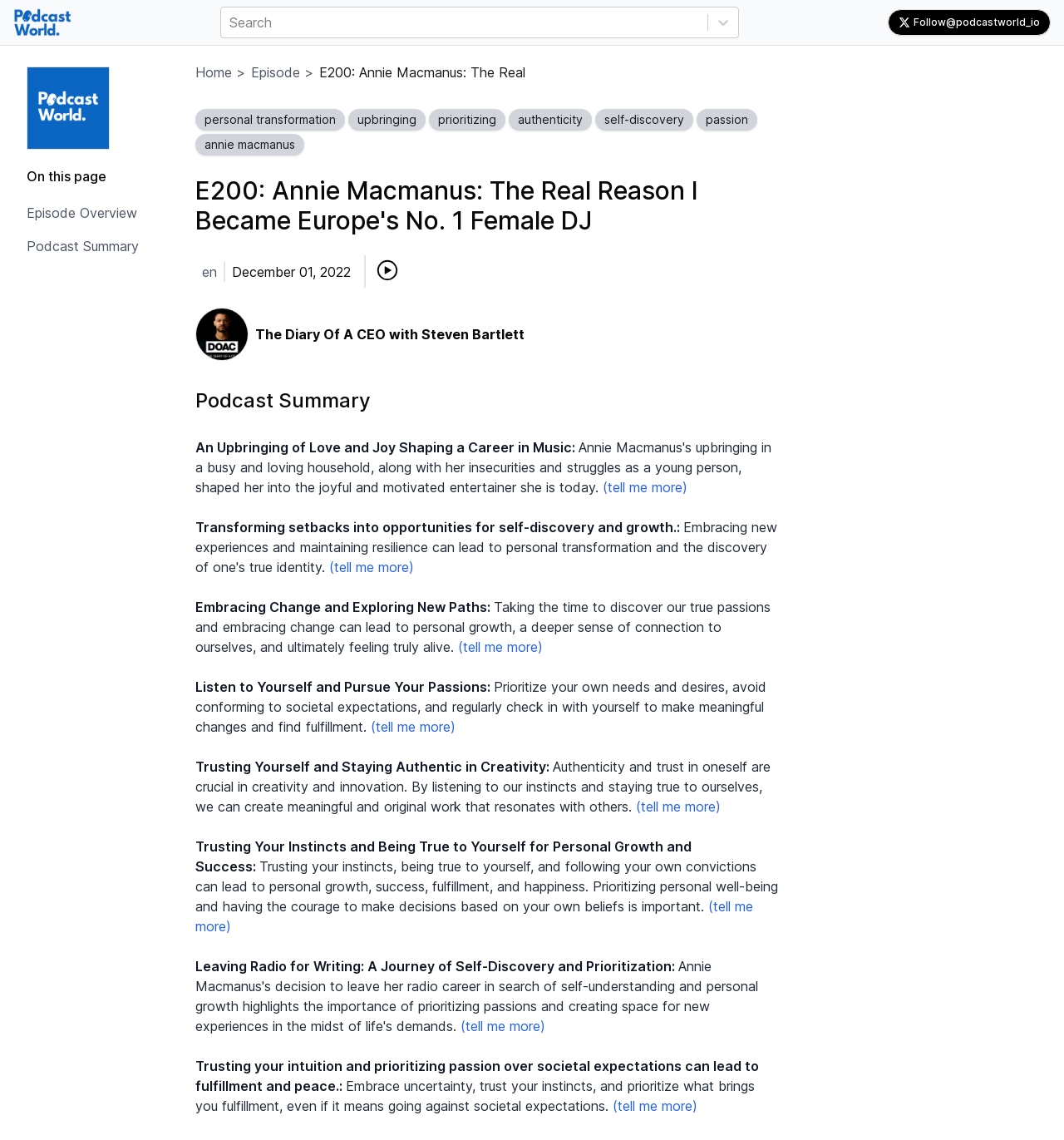Identify the coordinates of the bounding box for the element that must be clicked to accomplish the instruction: "Search for a podcast".

[0.216, 0.012, 0.255, 0.027]